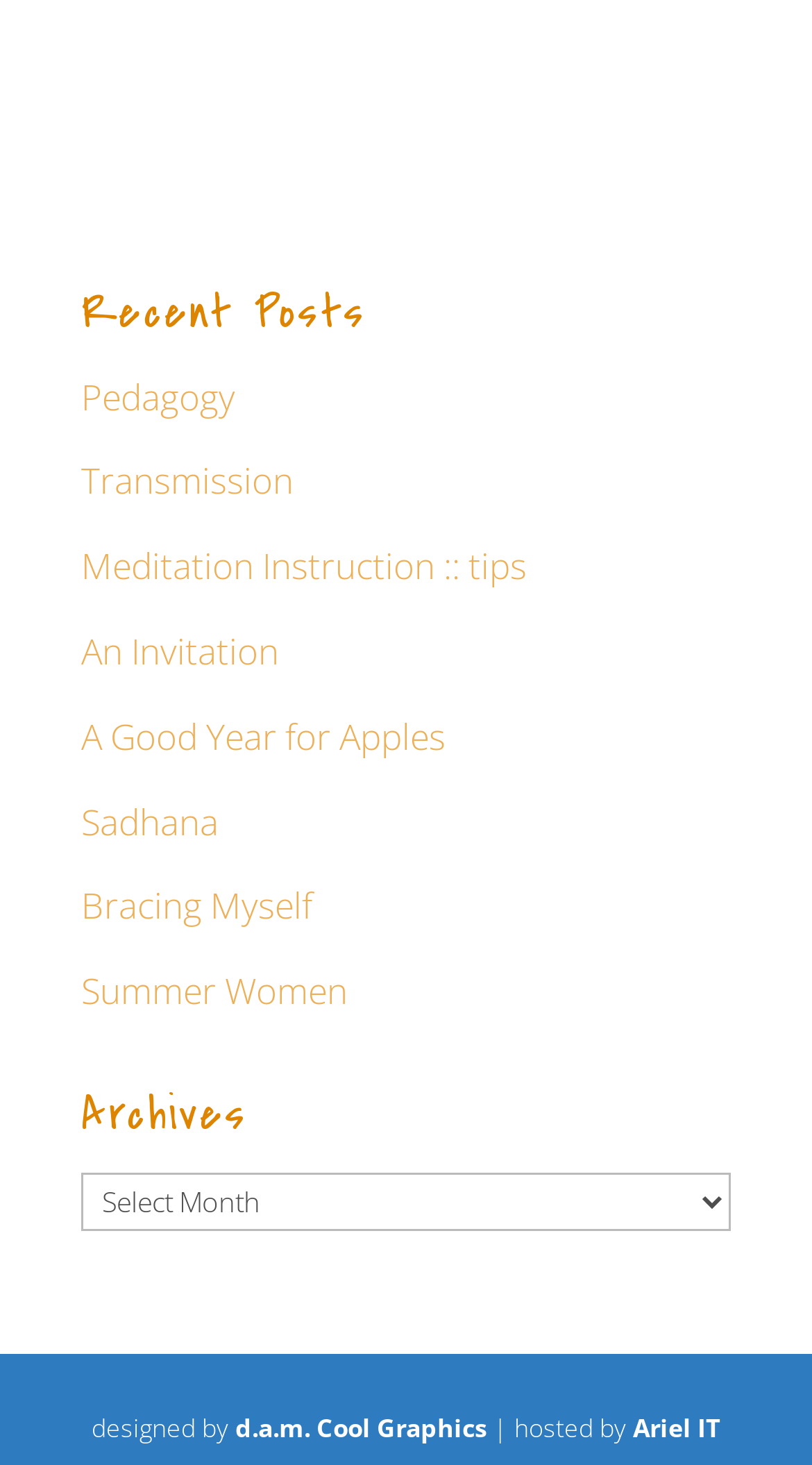Please mark the bounding box coordinates of the area that should be clicked to carry out the instruction: "go to Pedagogy page".

[0.1, 0.254, 0.29, 0.287]